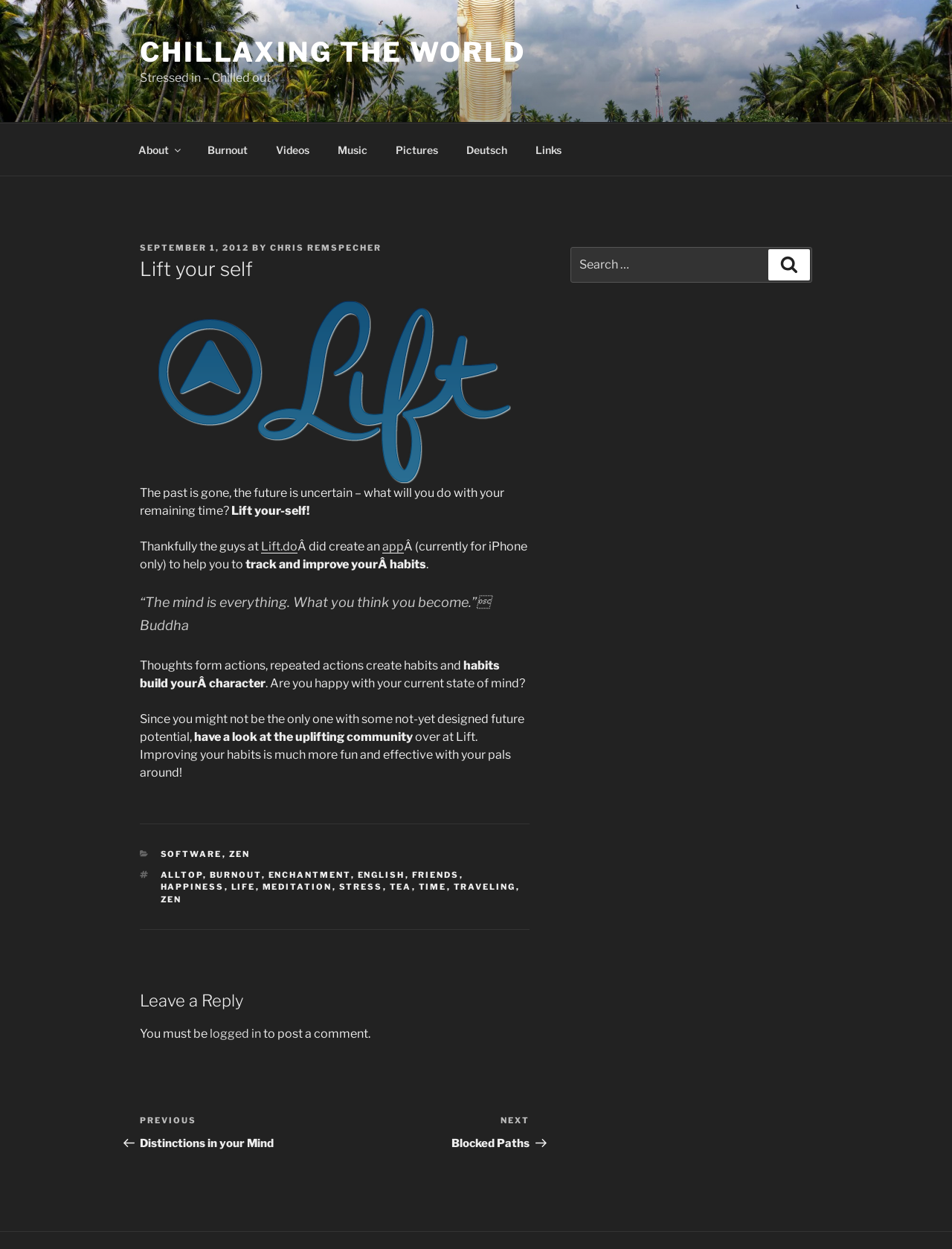Determine the coordinates of the bounding box for the clickable area needed to execute this instruction: "Search for something".

None